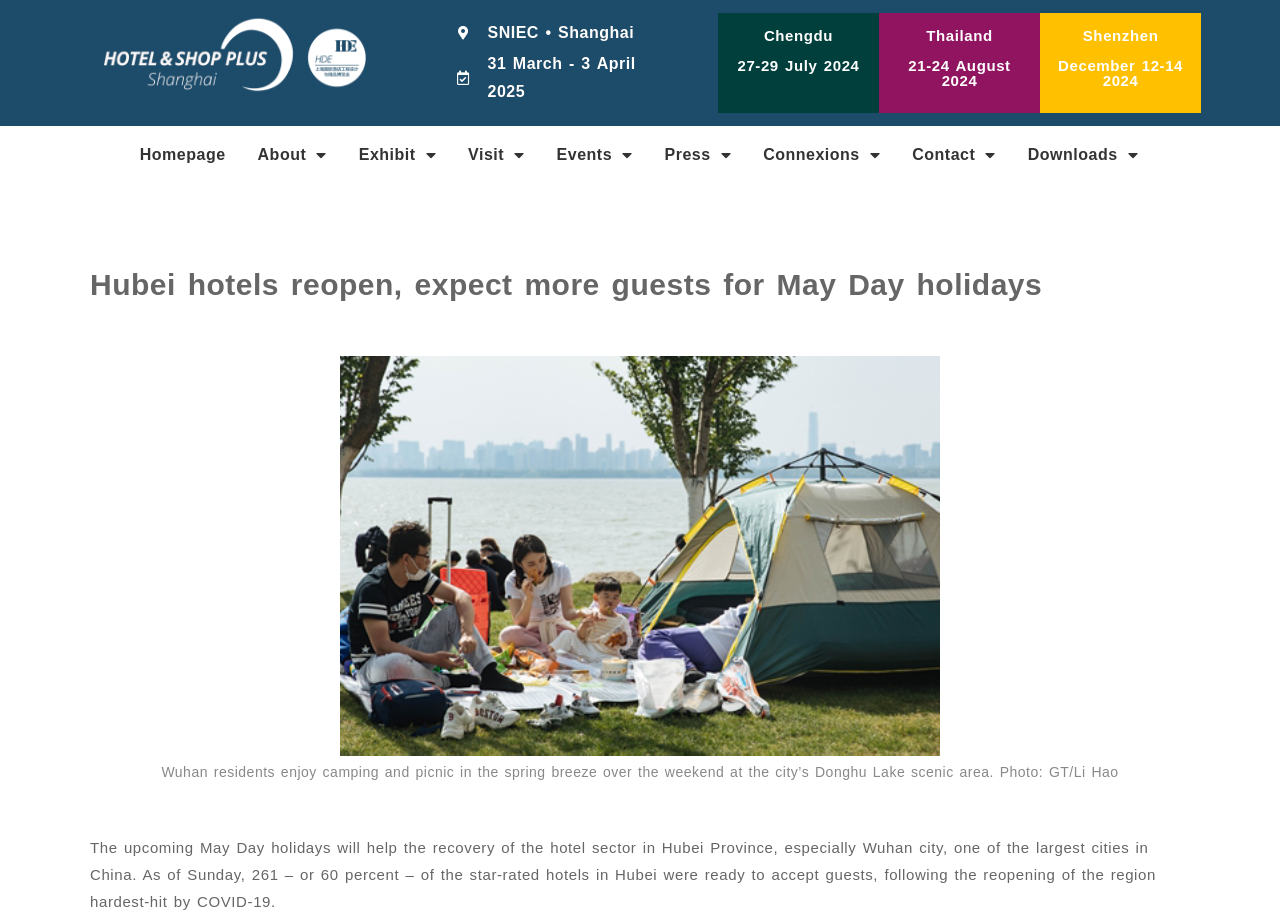Where is the Shanghai International Hospitality Design & Supplies Expo held?
Please answer the question with a single word or phrase, referencing the image.

SNIEC